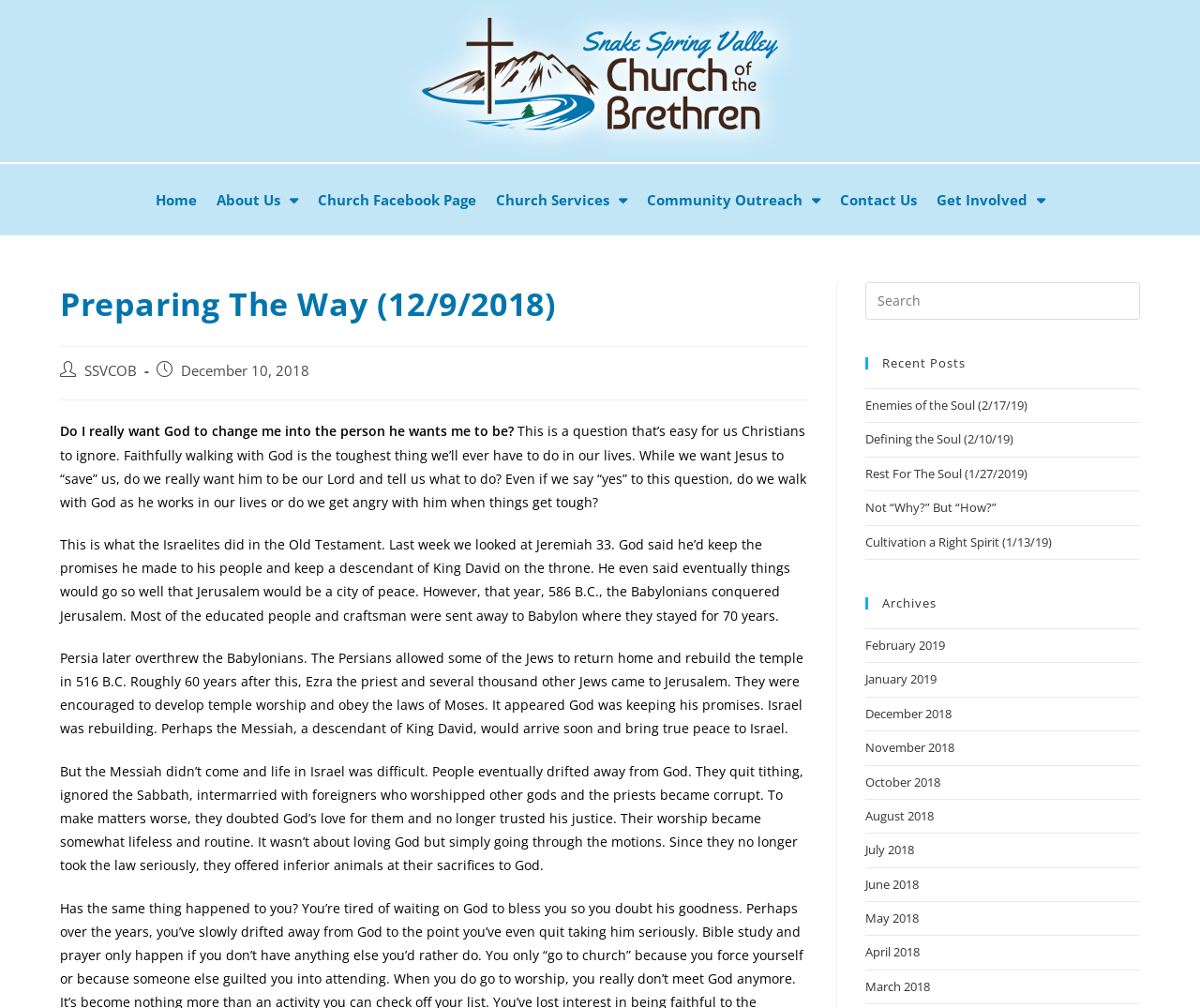Please determine the bounding box coordinates of the section I need to click to accomplish this instruction: "Go to the 'About Us' page".

[0.175, 0.177, 0.253, 0.22]